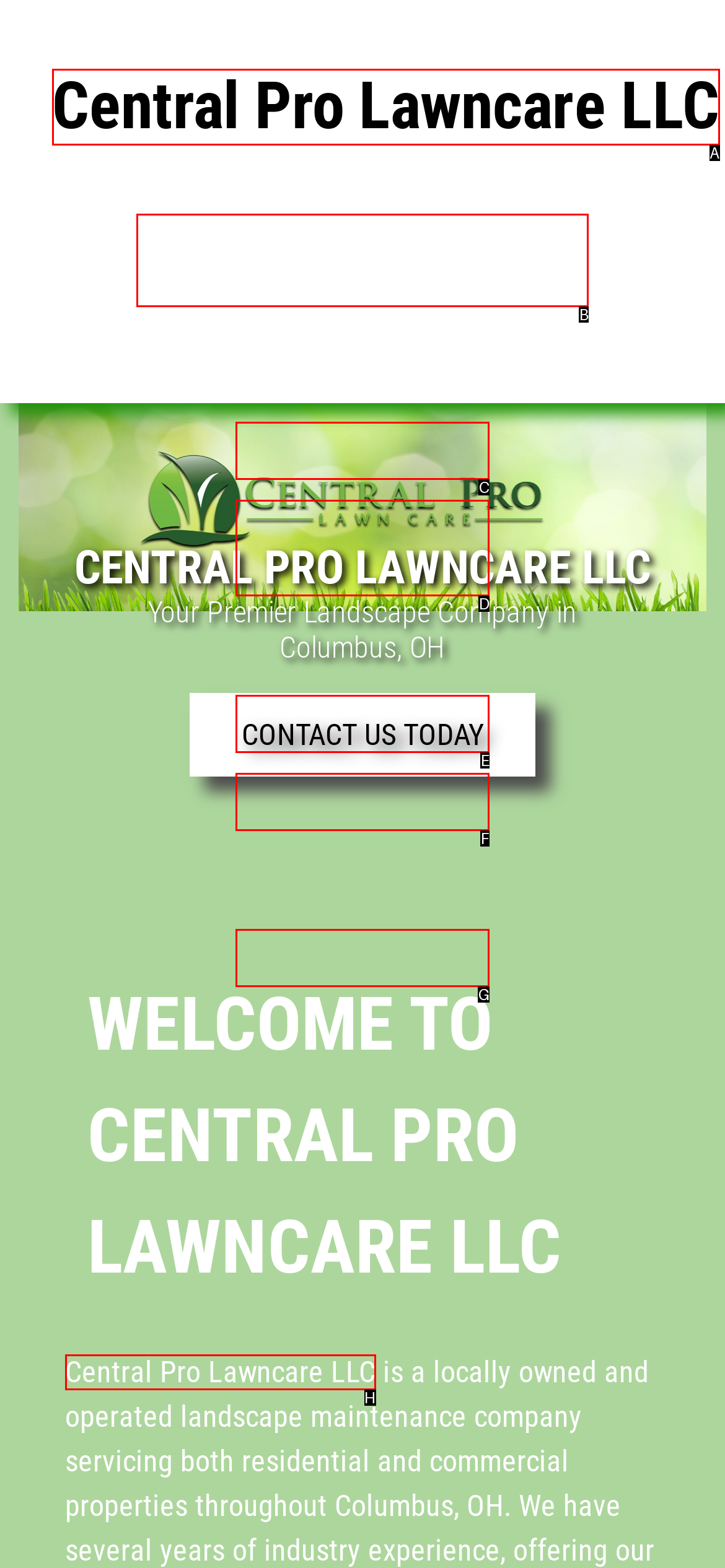Which UI element should be clicked to perform the following task: go to home page? Answer with the corresponding letter from the choices.

None